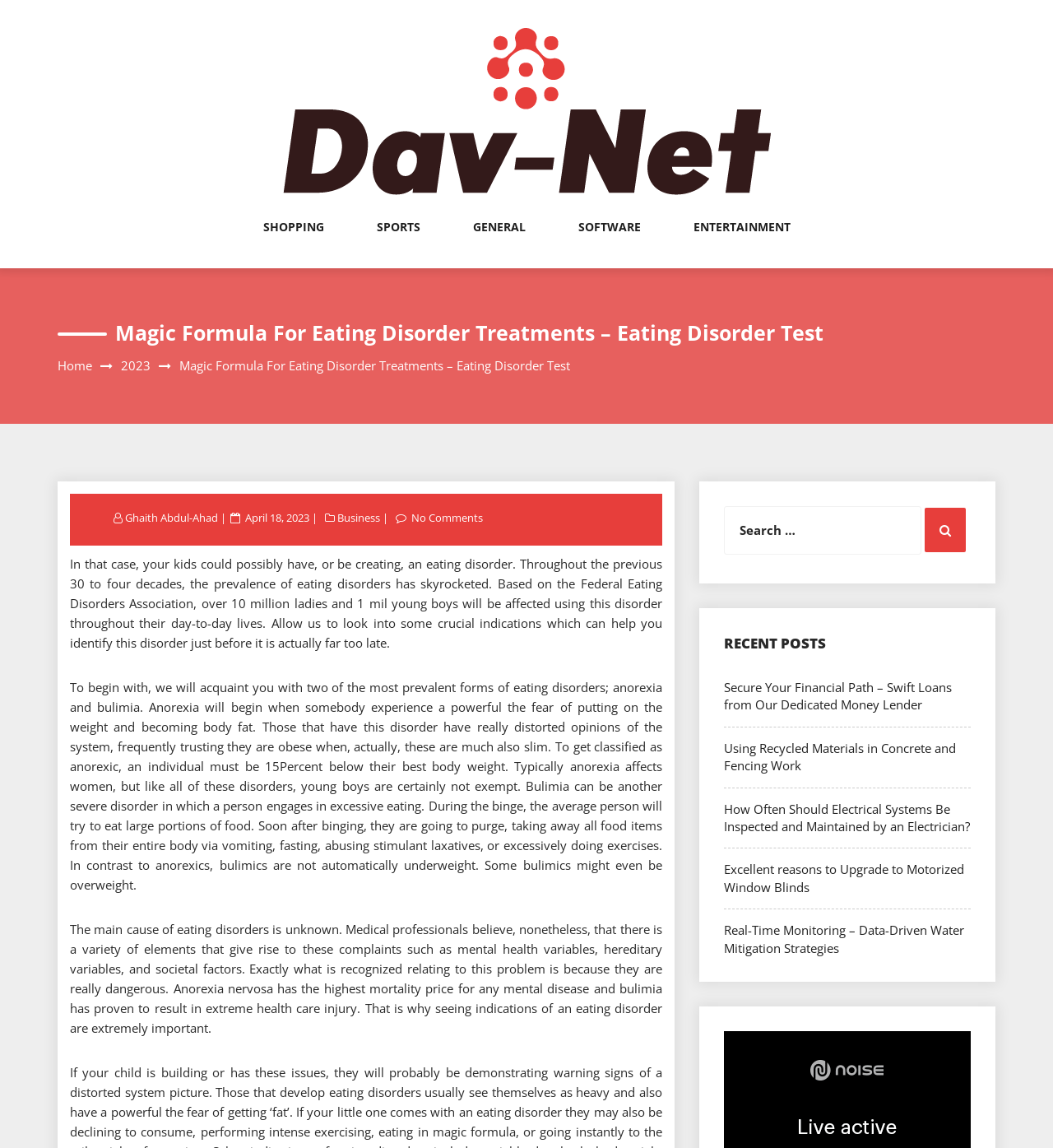Could you indicate the bounding box coordinates of the region to click in order to complete this instruction: "Click on the 'Food' category".

None